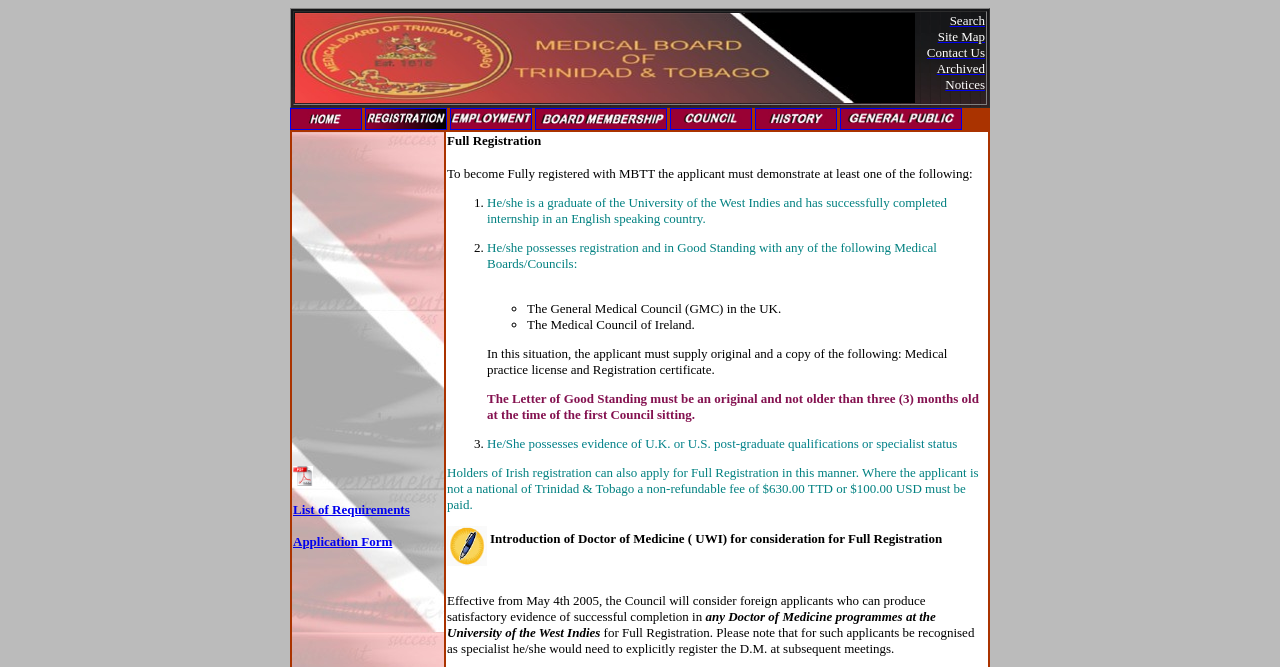Give a one-word or short phrase answer to this question: 
What is the fee for non-nationals of Trinidad & Tobago?

$630.00 TTD or $100.00 USD